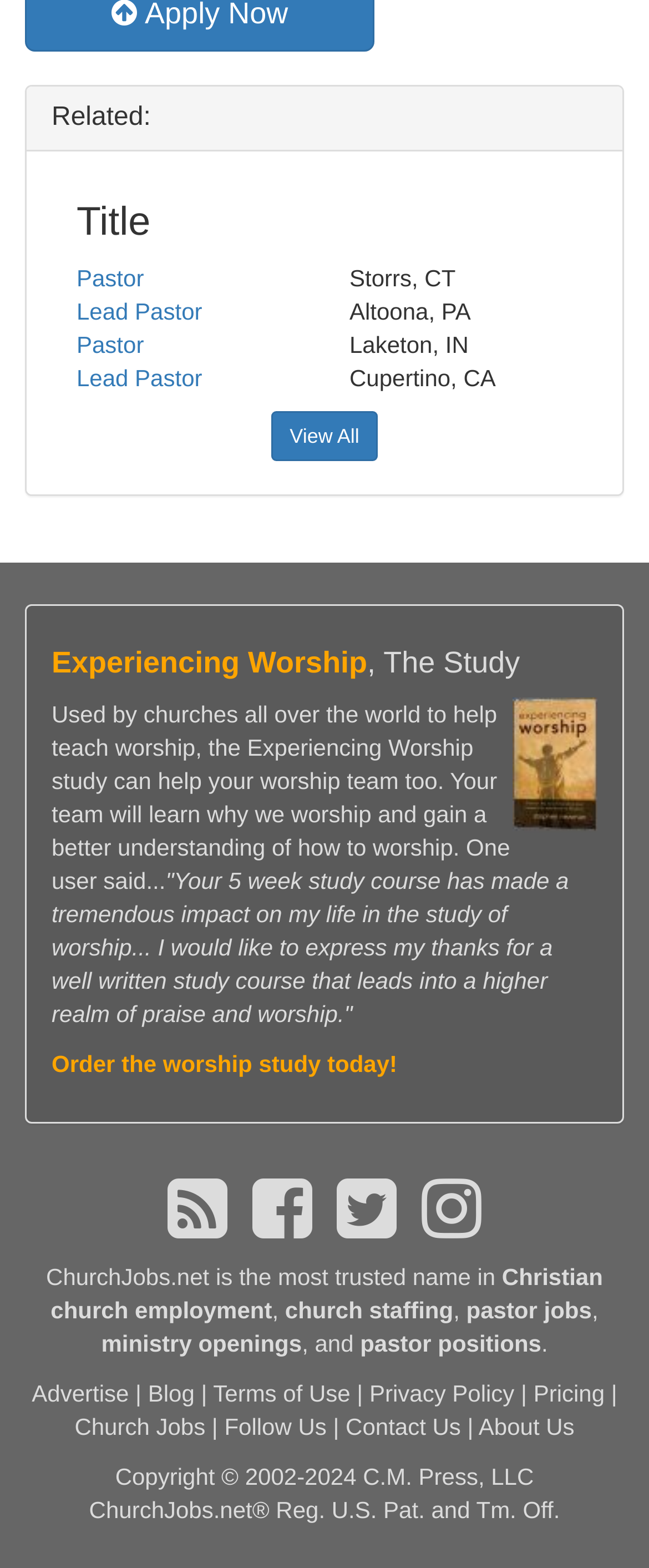Determine the bounding box for the UI element that matches this description: "Order the worship study today!".

[0.079, 0.67, 0.612, 0.687]